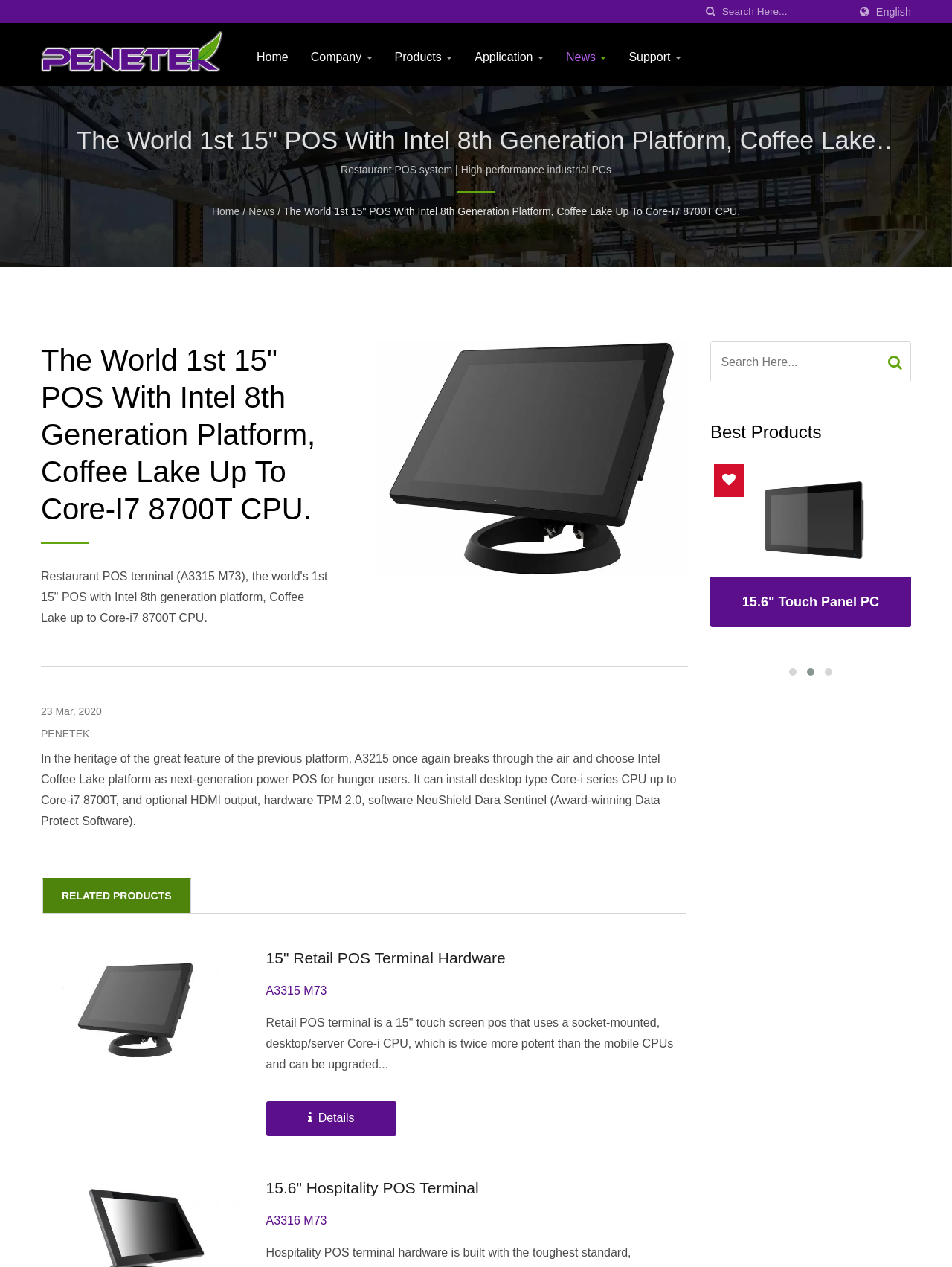Using the elements shown in the image, answer the question comprehensively: What is the product category of the image at [0.395, 0.27, 0.723, 0.455]?

I found the product category by looking at the image element with the bounding box coordinates [0.395, 0.27, 0.723, 0.455] and its corresponding heading element with the text 'Restaurant POS system'.